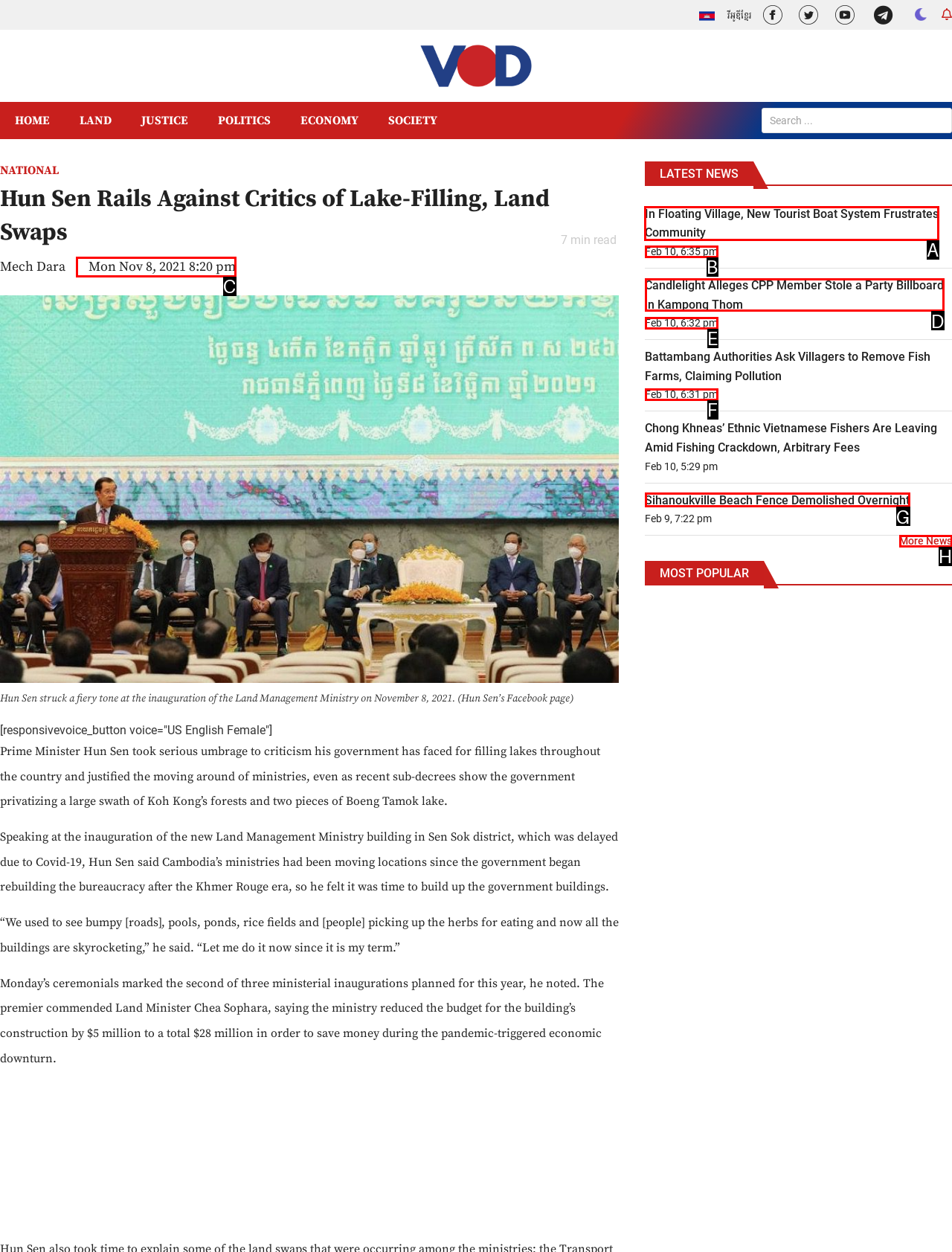Please indicate which option's letter corresponds to the task: Read In Floating Village, New Tourist Boat System Frustrates Community by examining the highlighted elements in the screenshot.

A